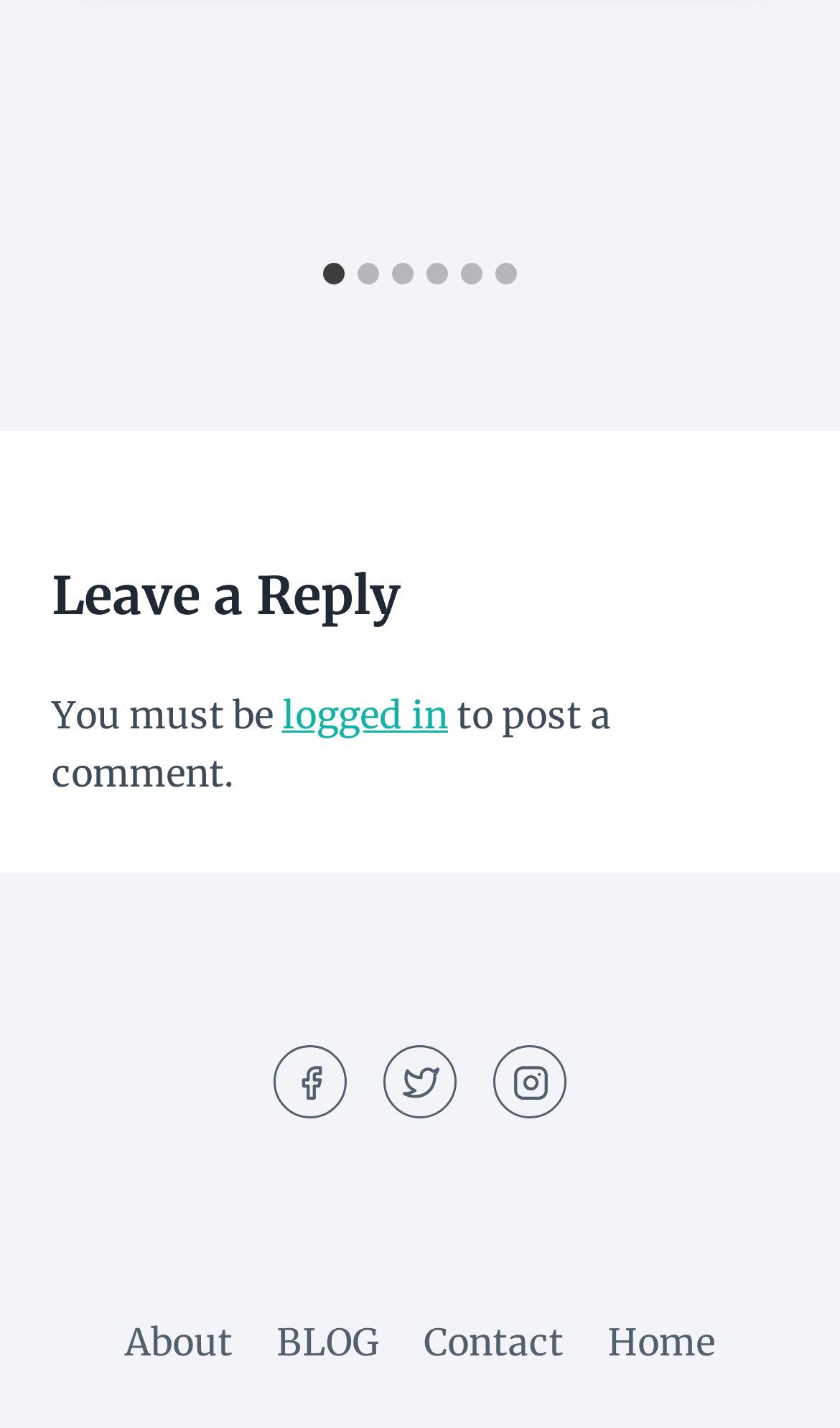From the webpage screenshot, predict the bounding box coordinates (top-left x, top-left y, bottom-right x, bottom-right y) for the UI element described here: Instagram

[0.587, 0.733, 0.674, 0.784]